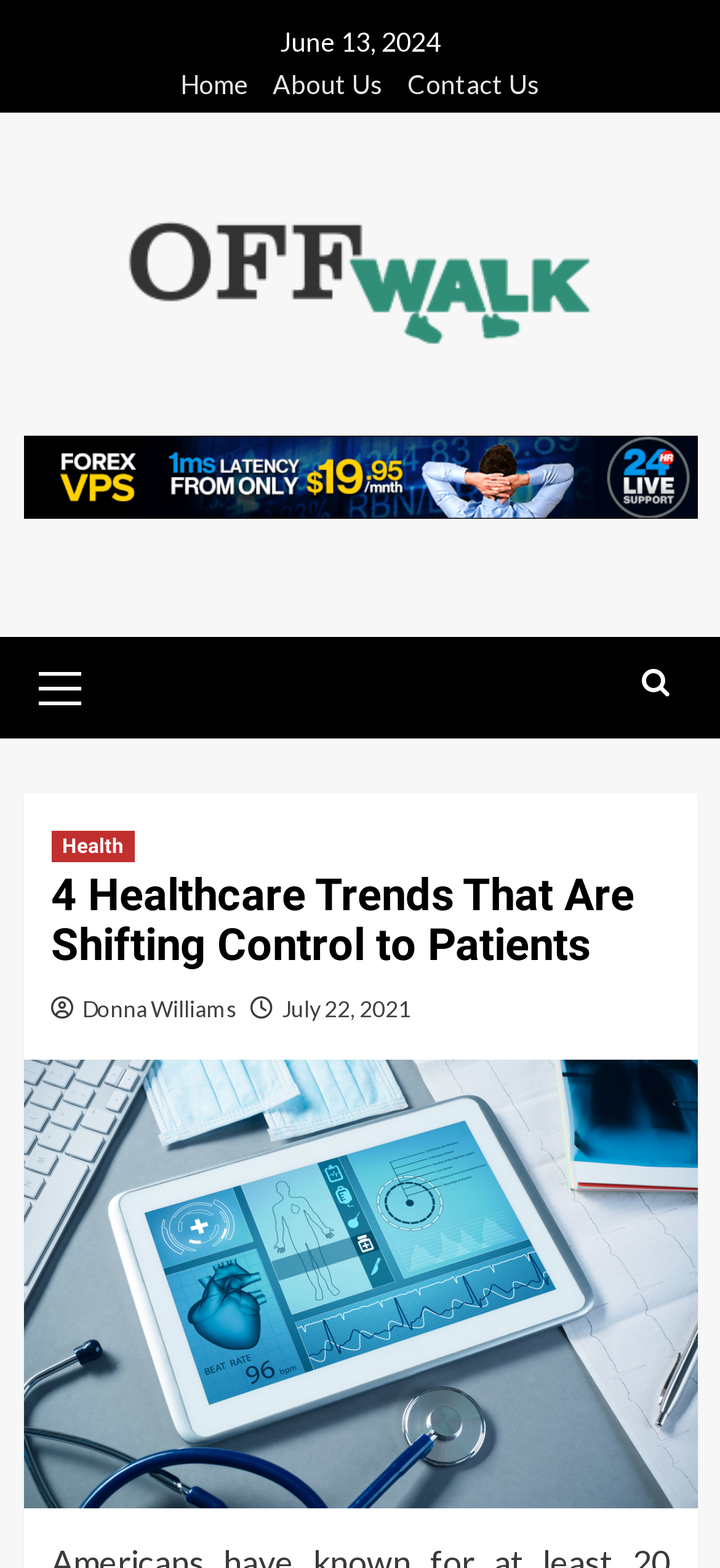What is the category of the article?
Provide an in-depth and detailed explanation in response to the question.

I found the category of the article by looking at the link 'Health' which is located in the header section of the webpage.